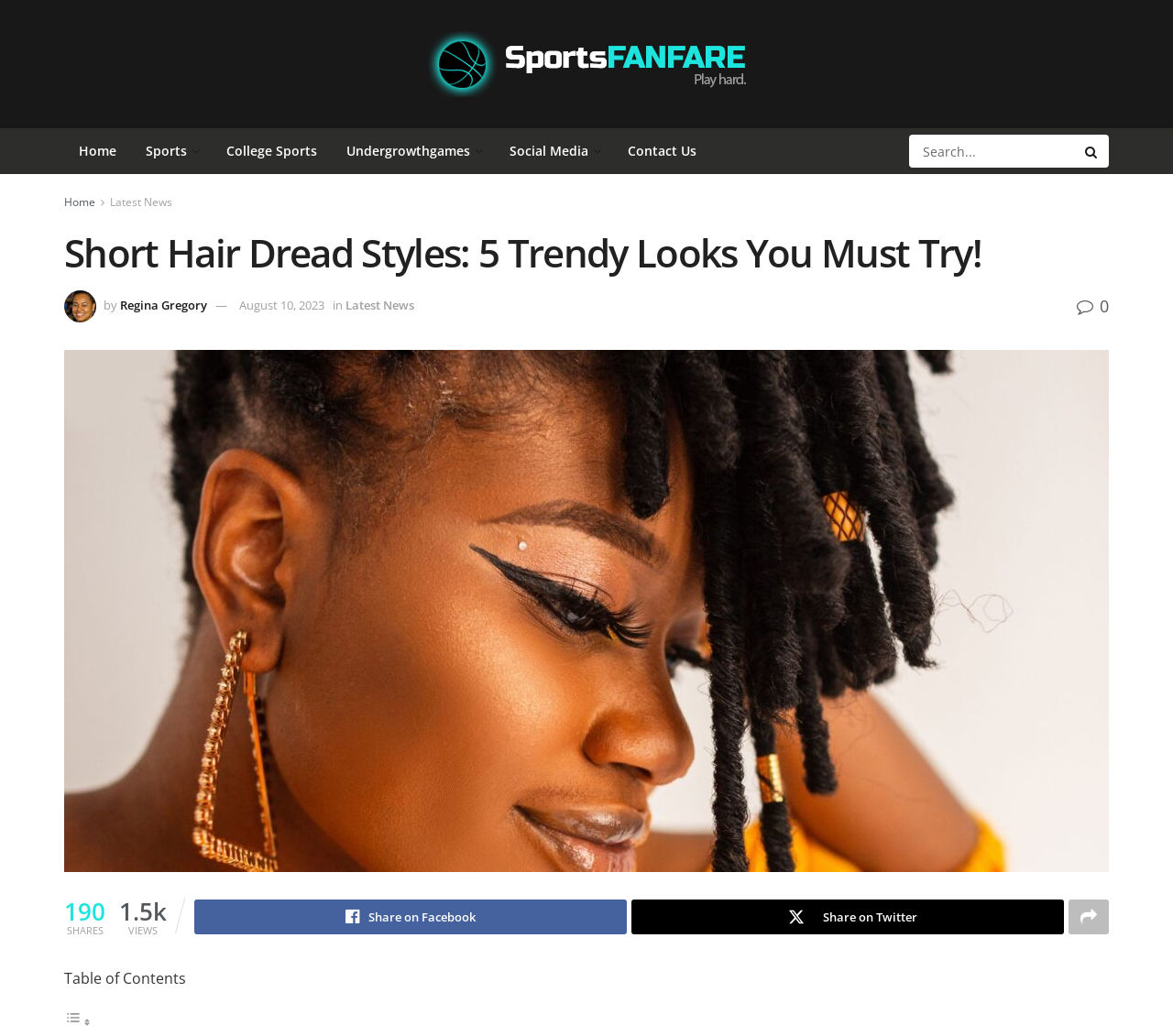Please identify the bounding box coordinates of the clickable area that will allow you to execute the instruction: "Search for a topic".

[0.775, 0.13, 0.945, 0.162]